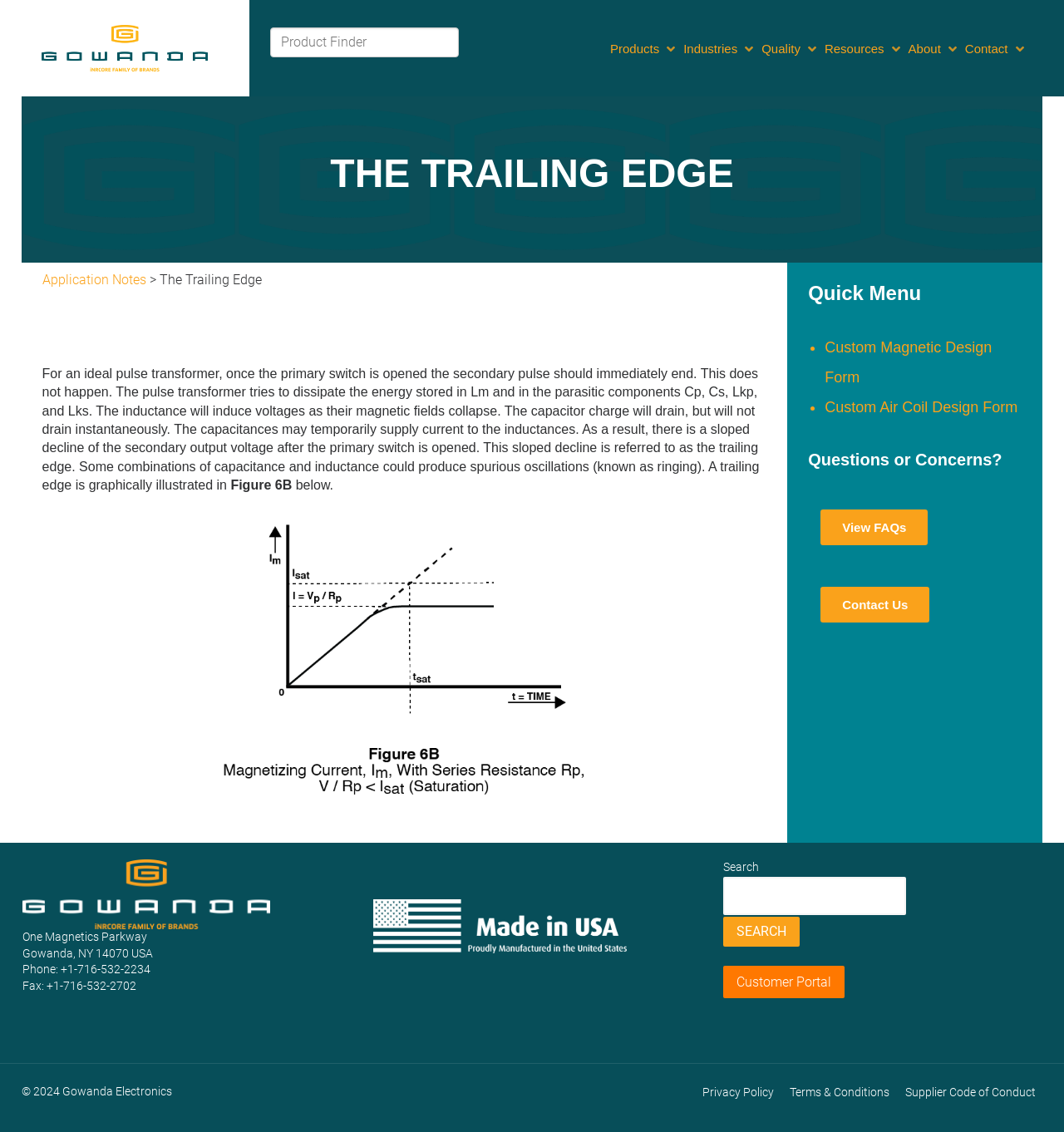What is the address of the company?
Based on the image, provide your answer in one word or phrase.

One Magnetics Parkway, Gowanda, NY 14070 USA